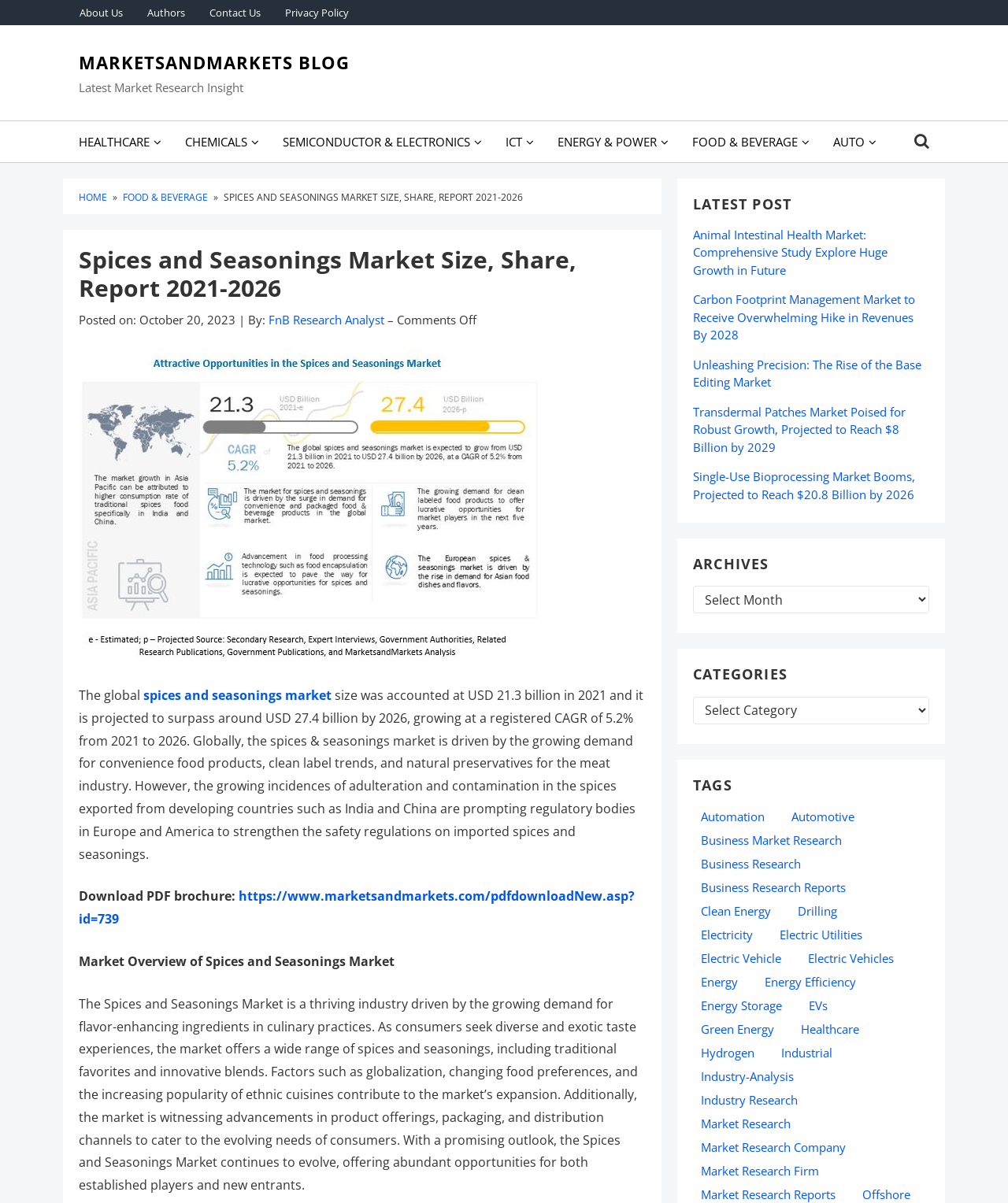Please identify the bounding box coordinates of the element's region that needs to be clicked to fulfill the following instruction: "View the 'Spices and Seasonings Market Size, Share, Report 2021-2026' article". The bounding box coordinates should consist of four float numbers between 0 and 1, i.e., [left, top, right, bottom].

[0.078, 0.158, 0.519, 0.169]